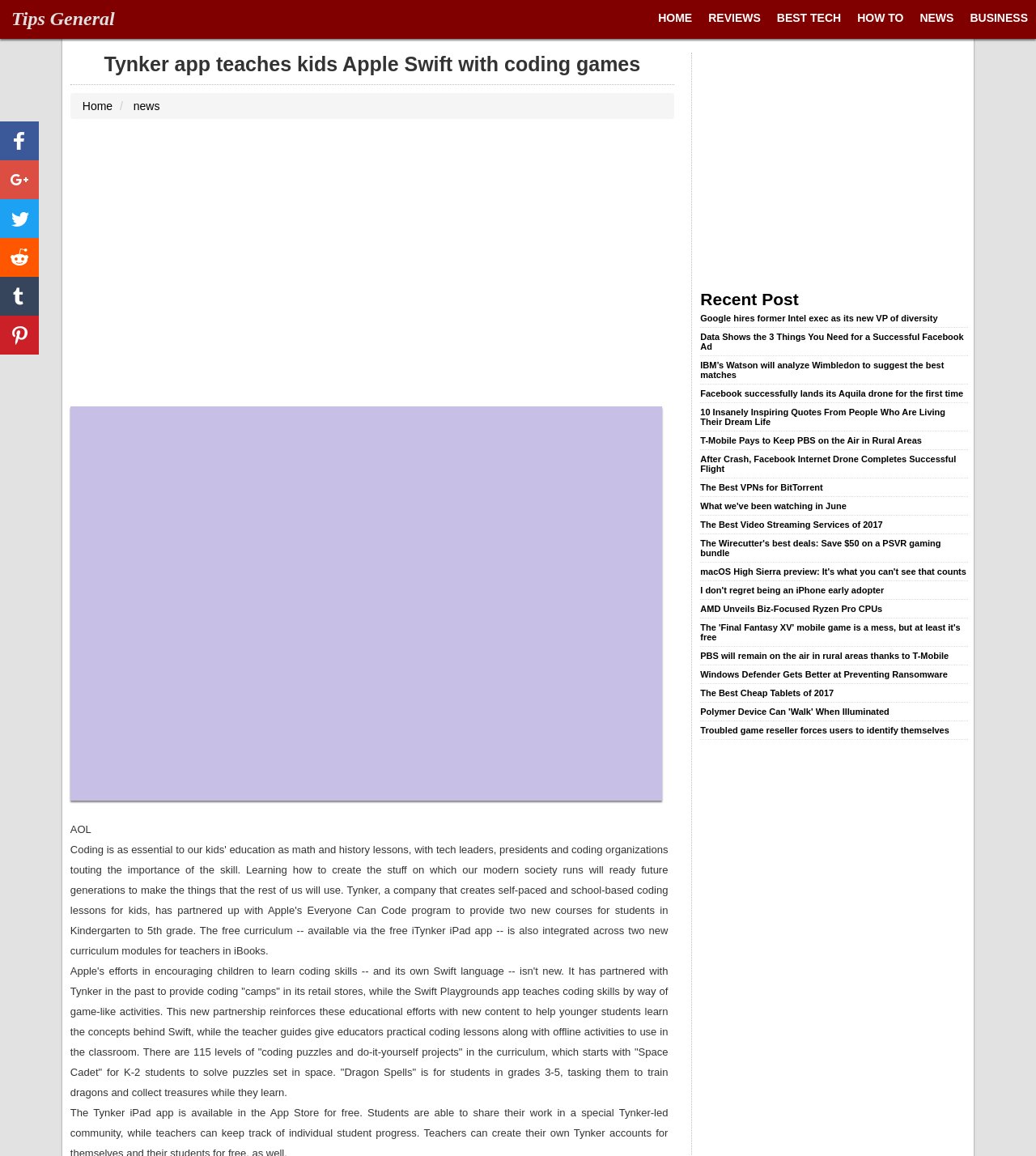Can you find the bounding box coordinates for the element to click on to achieve the instruction: "Subscribe to the newsletter"?

None